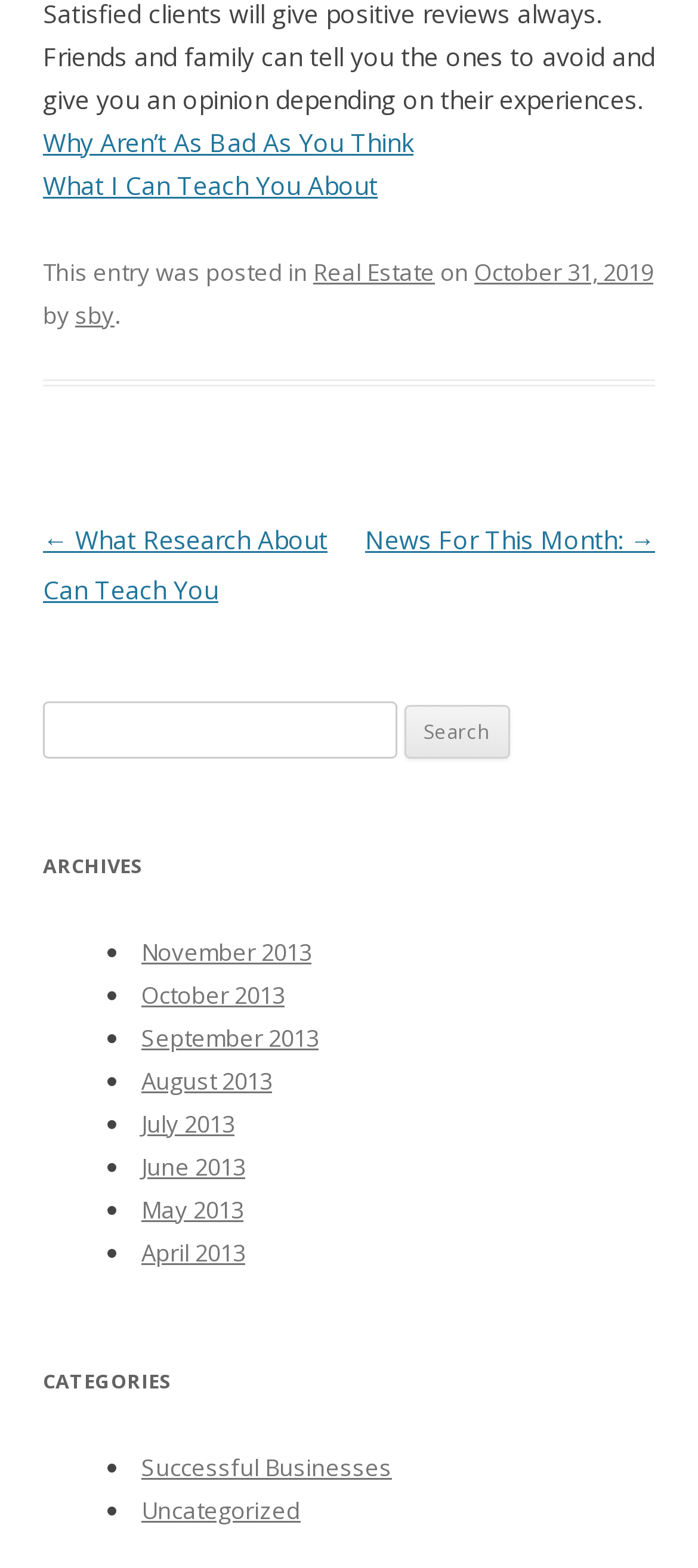Using the webpage screenshot and the element description parent_node: Search for: name="s", determine the bounding box coordinates. Specify the coordinates in the format (top-left x, top-left y, bottom-right x, bottom-right y) with values ranging from 0 to 1.

[0.062, 0.447, 0.568, 0.484]